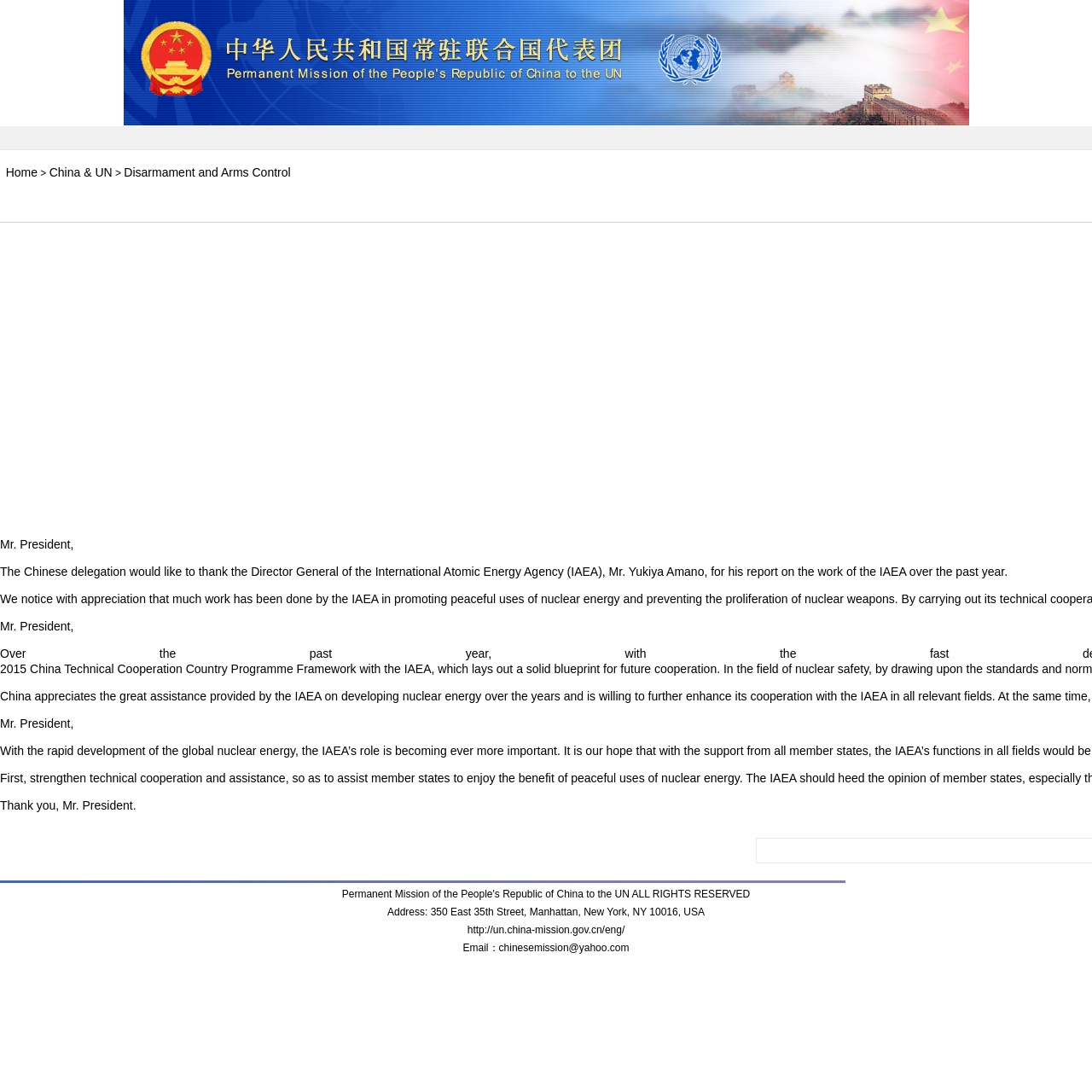Provide the bounding box coordinates of the HTML element described as: "Home". The bounding box coordinates should be four float numbers between 0 and 1, i.e., [left, top, right, bottom].

[0.005, 0.151, 0.034, 0.164]